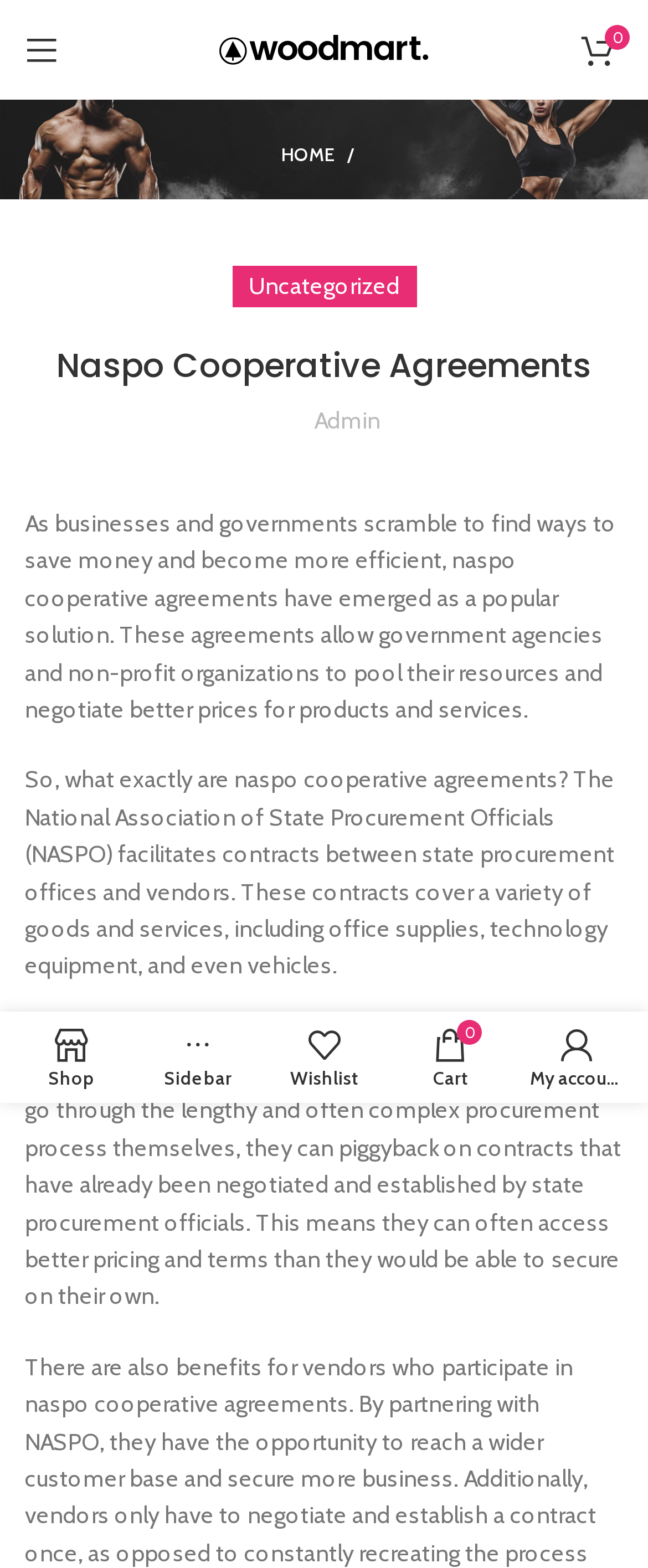Please specify the bounding box coordinates of the area that should be clicked to accomplish the following instruction: "share this entry on Facebook". The coordinates should consist of four float numbers between 0 and 1, i.e., [left, top, right, bottom].

None